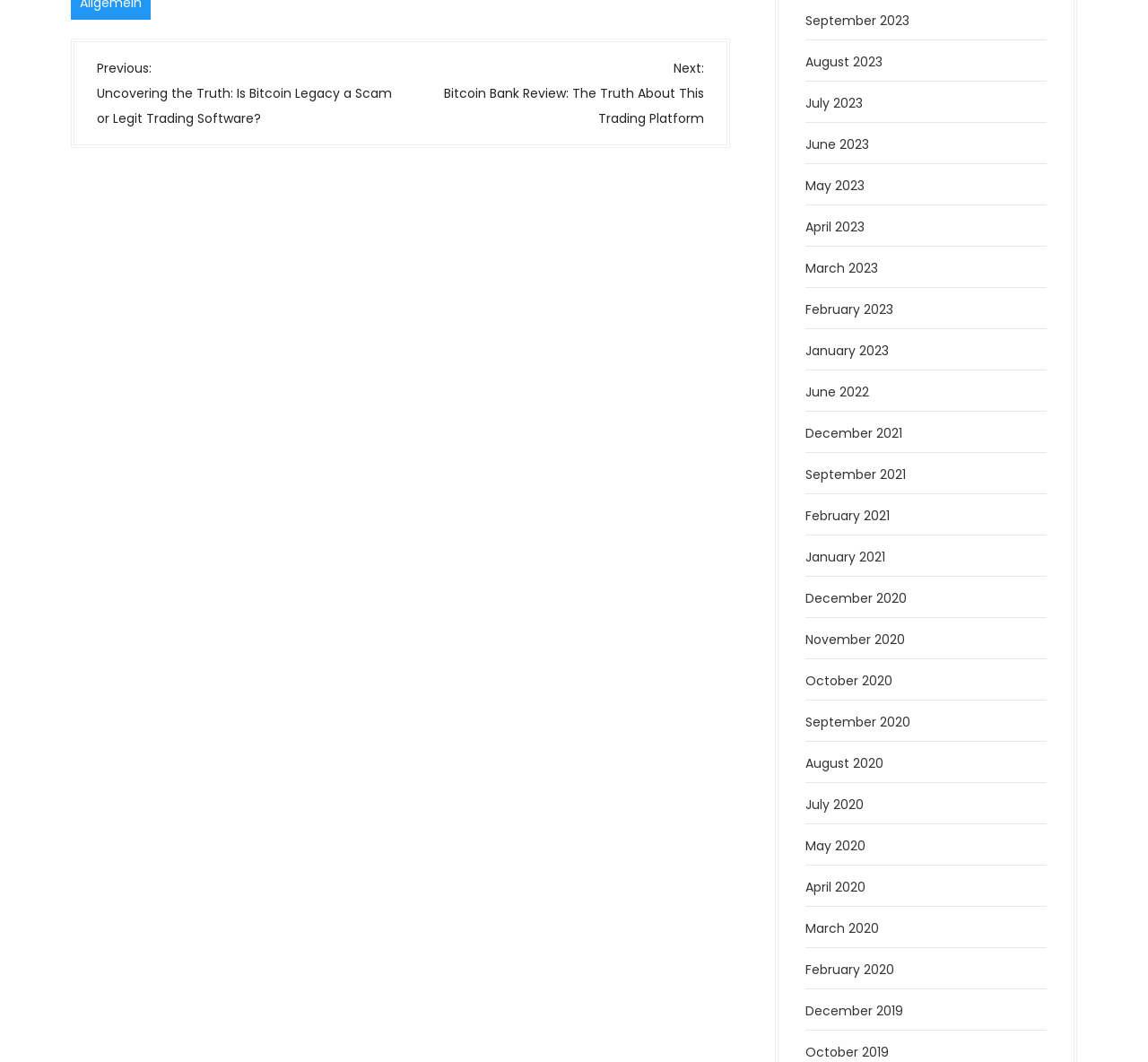Give a one-word or one-phrase response to the question:
How many links are there in the navigation section?

2